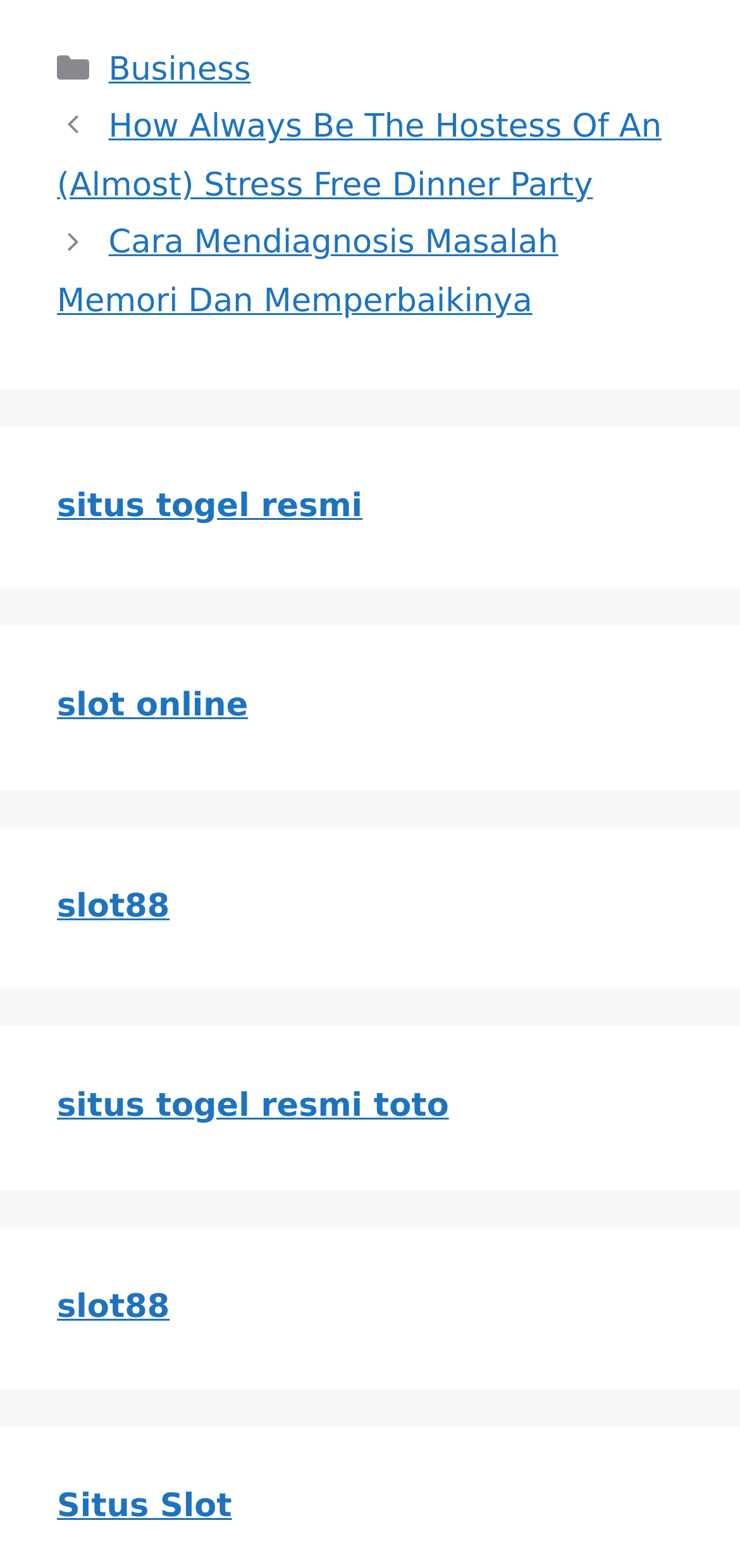Could you specify the bounding box coordinates for the clickable section to complete the following instruction: "Play 'slot online'"?

[0.077, 0.438, 0.335, 0.462]